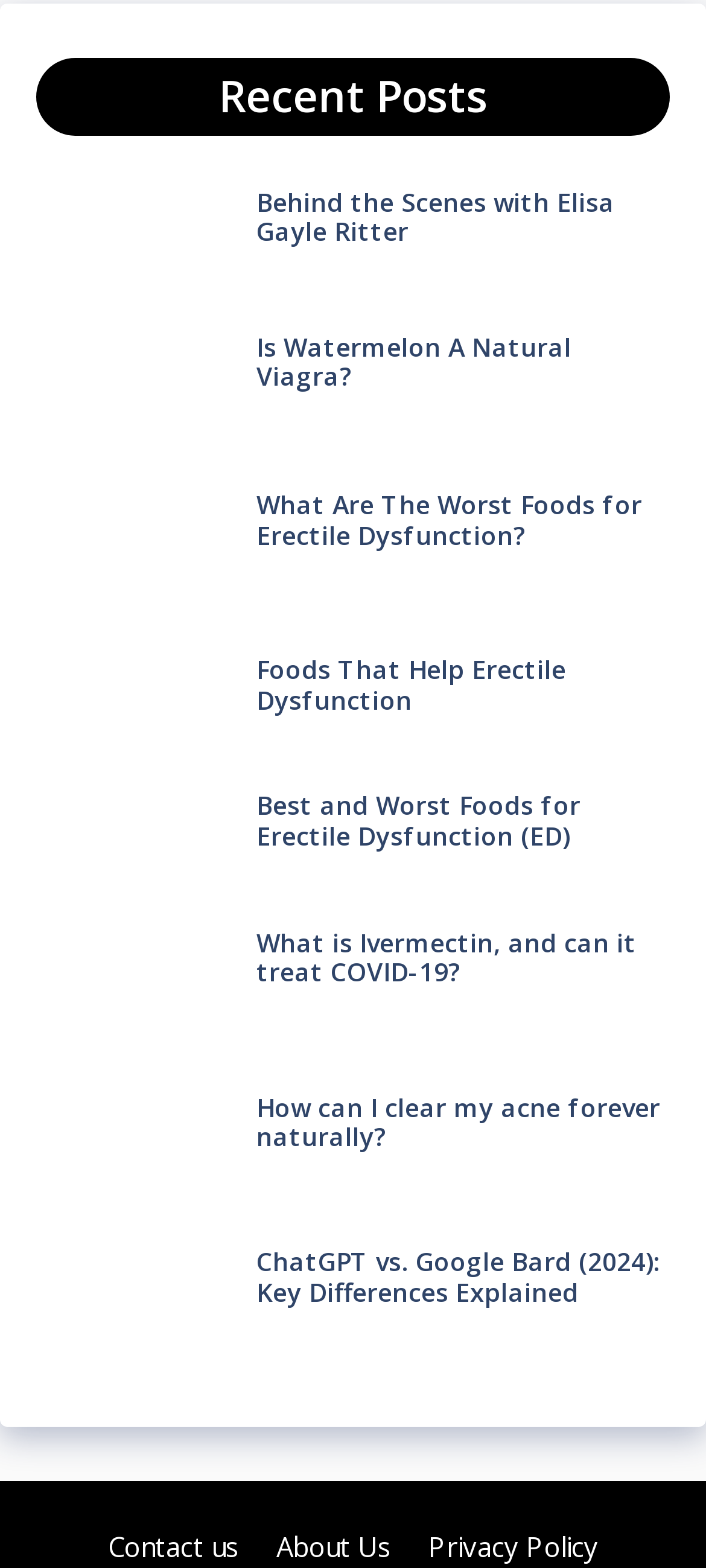Please specify the bounding box coordinates of the element that should be clicked to execute the given instruction: 'learn more about industries'. Ensure the coordinates are four float numbers between 0 and 1, expressed as [left, top, right, bottom].

None